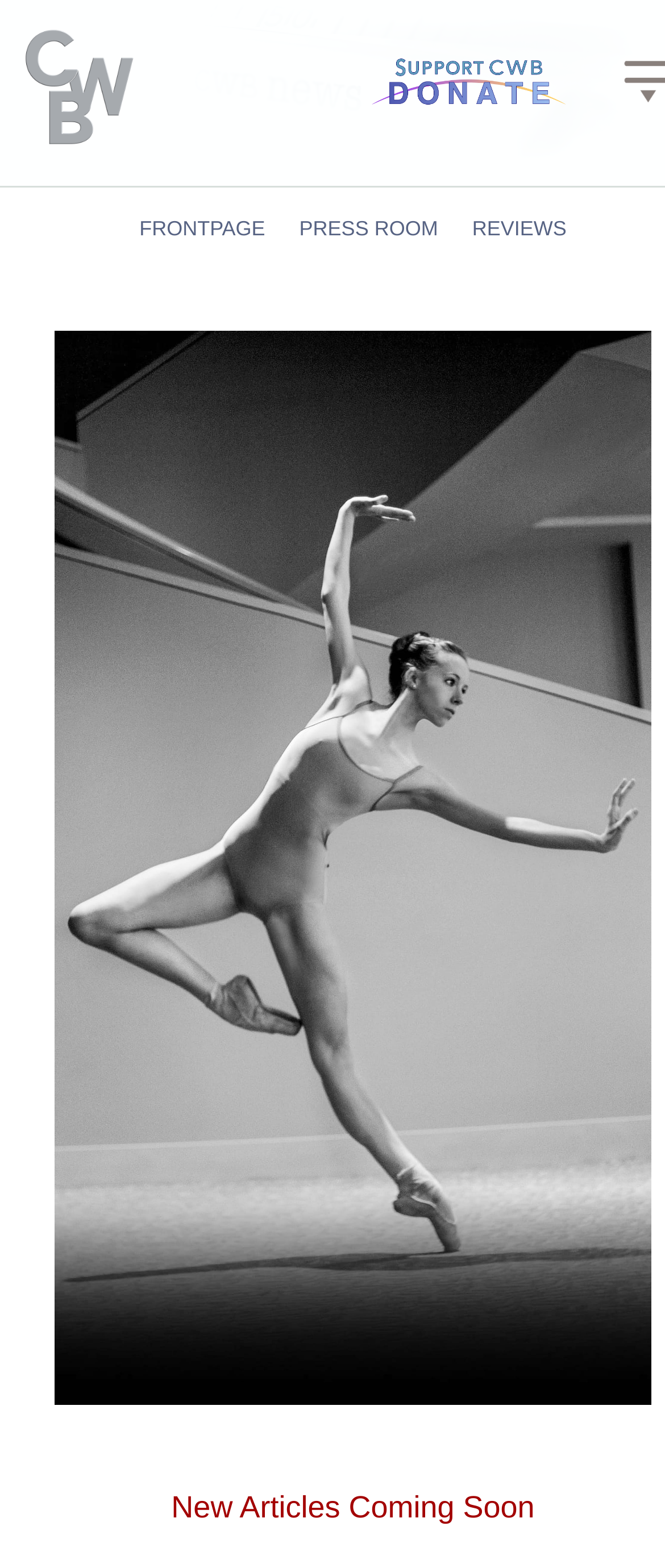How many logo images are there?
Please answer the question with as much detail and depth as you can.

I found two image elements with the same name 'Logo' and similar bounding boxes, indicating they are two instances of the same logo image.